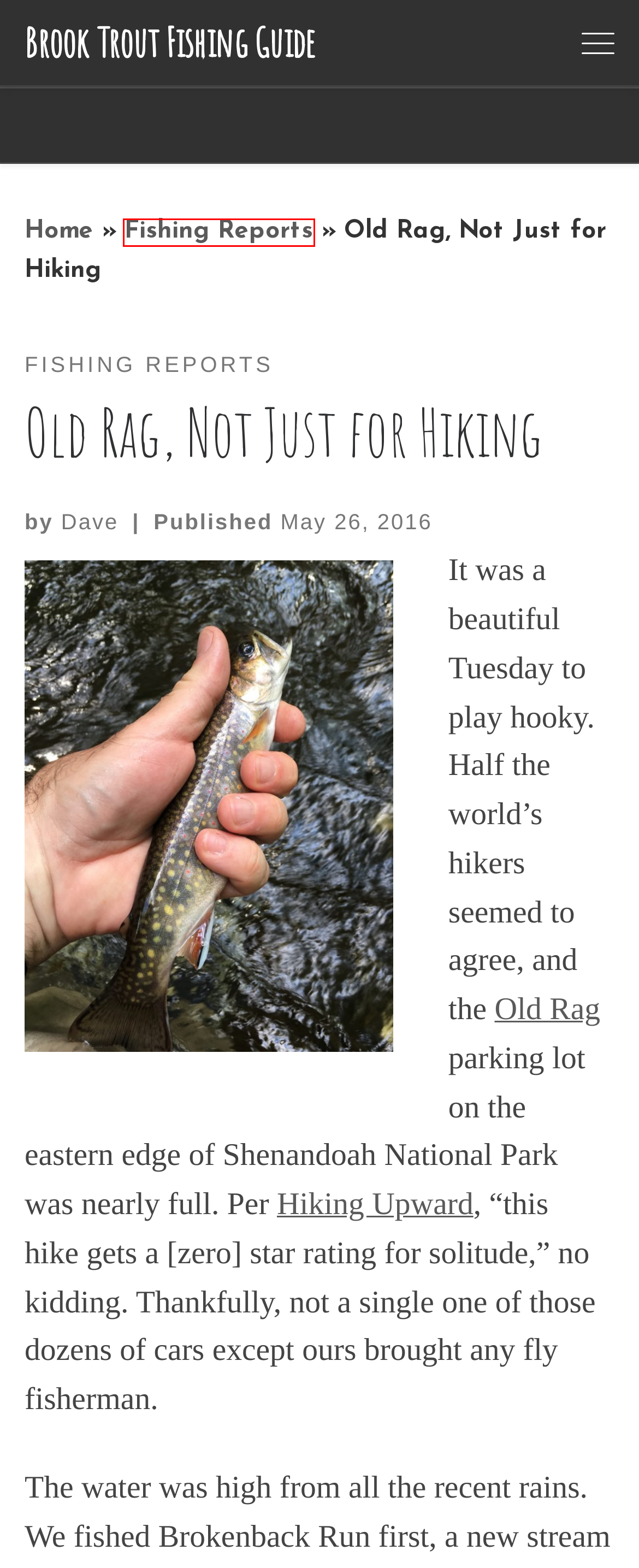Review the screenshot of a webpage containing a red bounding box around an element. Select the description that best matches the new webpage after clicking the highlighted element. The options are:
A. Brook Trout Fishing Report, Jeremy’s Run, Shenandoah National Park – Brook Trout Fishing Guide
B. Nova Scotia and Cape Breton Island – Brook Trout Fishing Guide
C. Brook Trout Fishing Guide
D. Bahamas Draft Fishing Regulations 2016 – Brook Trout Fishing Guide
E. Before the Cold Snap – Brook Trout Fishing Guide
F. Dave – Brook Trout Fishing Guide
G. Fishing Reports – Brook Trout Fishing Guide
H. Customizr WordPress Theme | Press Customizr

G